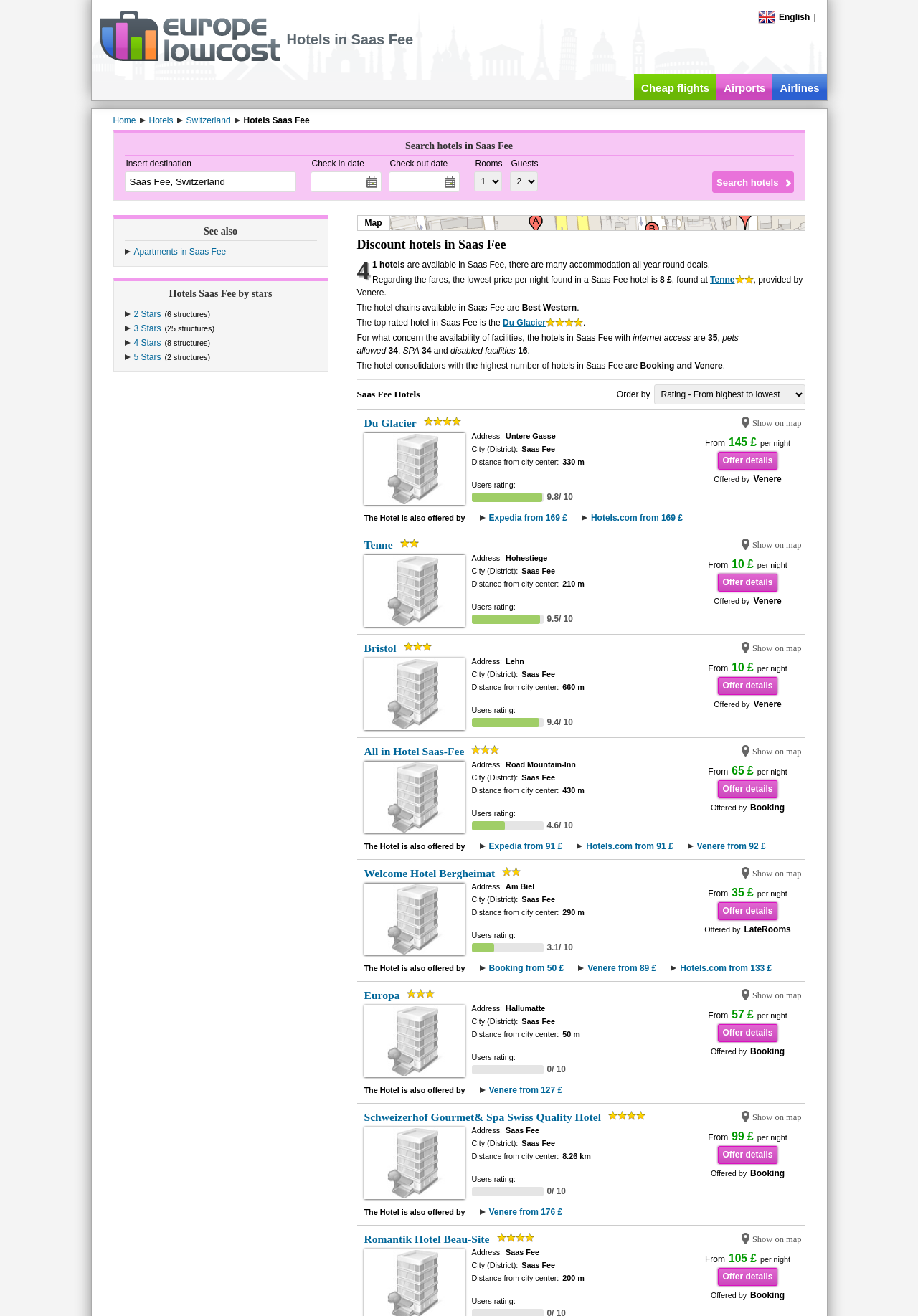Determine the bounding box coordinates of the section I need to click to execute the following instruction: "Select number of rooms". Provide the coordinates as four float numbers between 0 and 1, i.e., [left, top, right, bottom].

[0.516, 0.13, 0.546, 0.146]